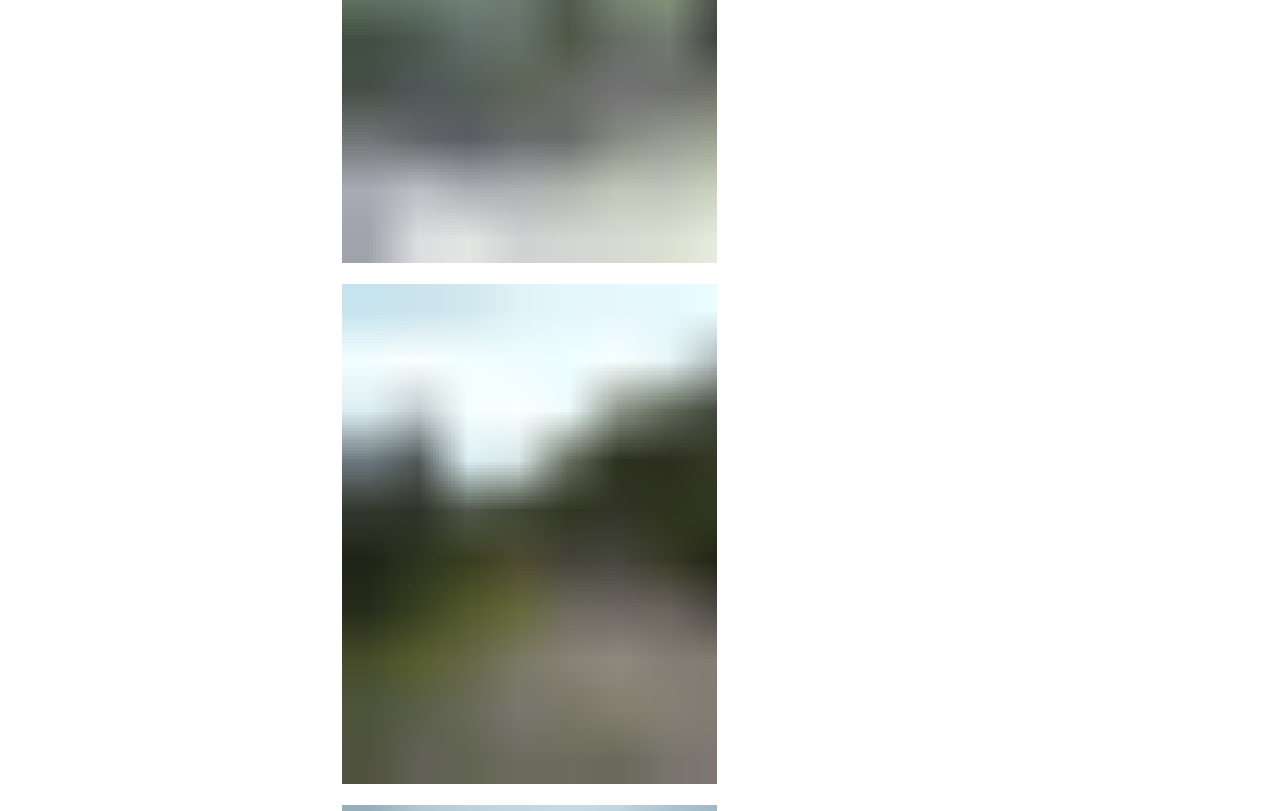Using the provided element description "Aug 2009", determine the bounding box coordinates of the UI element.

[0.743, 0.532, 0.791, 0.554]